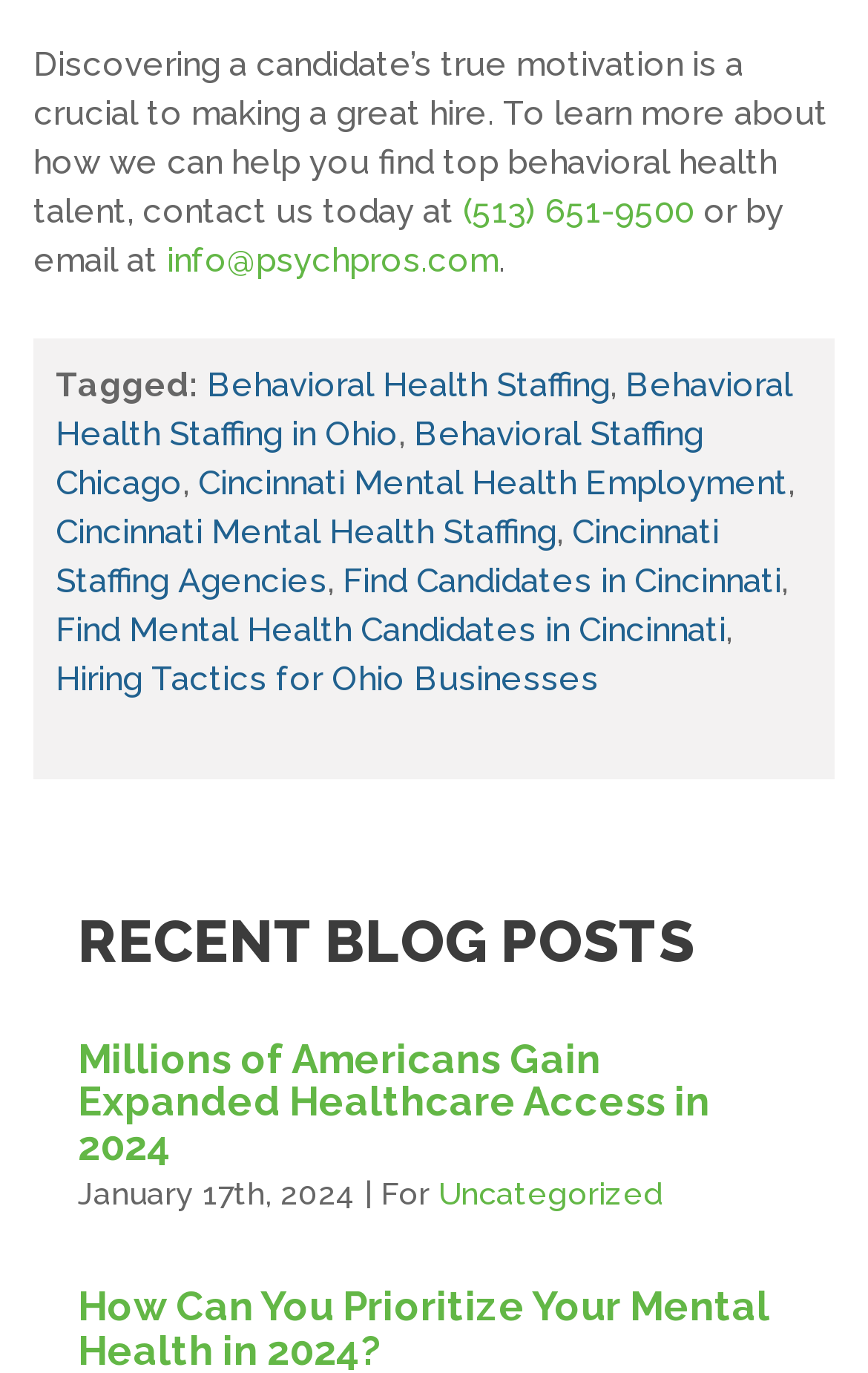Respond to the following question with a brief word or phrase:
What is the email address to contact?

info@psychpros.com